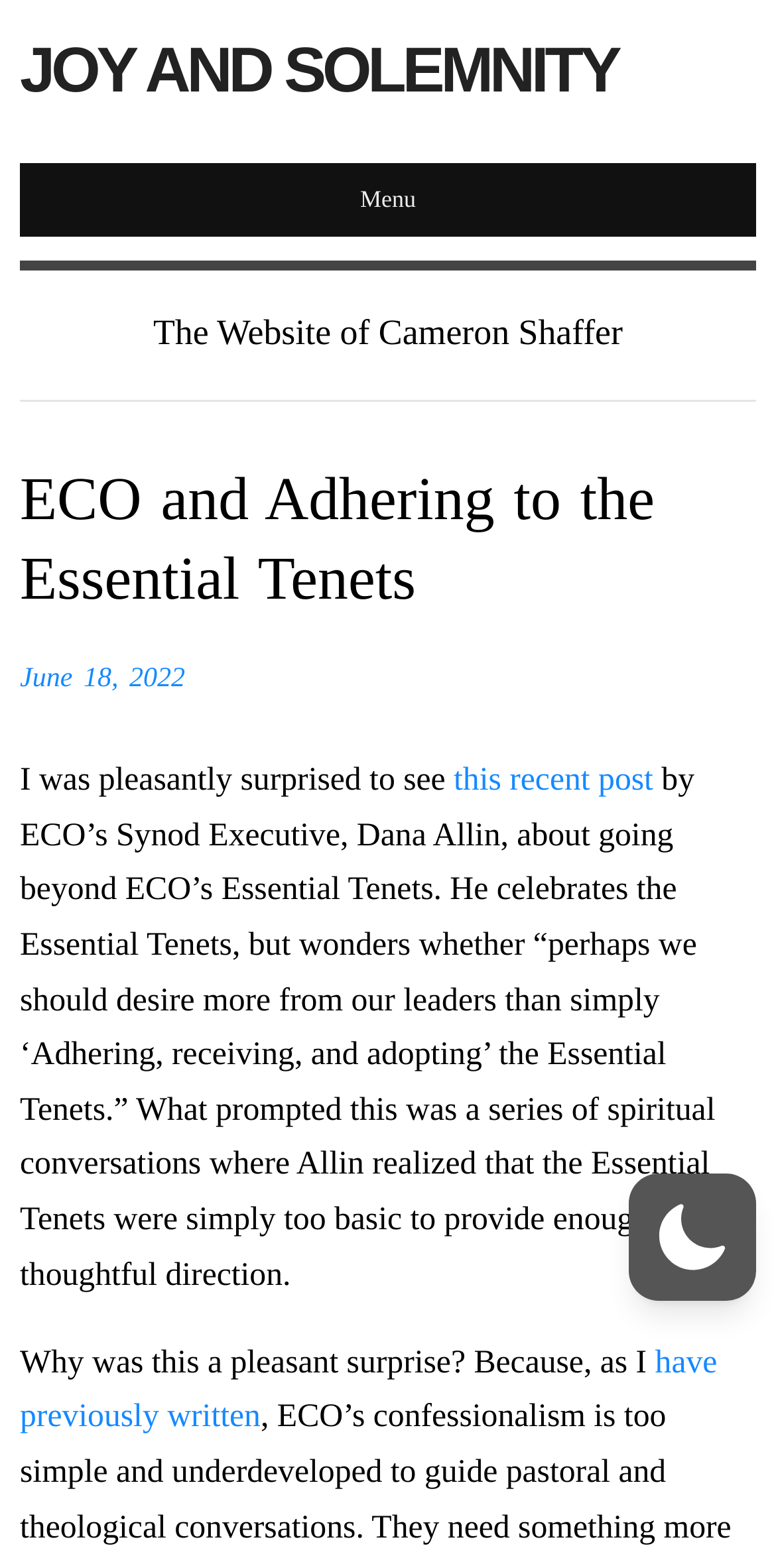What is the title of the article?
Analyze the image and deliver a detailed answer to the question.

I determined the title of the article by looking at the heading element with the text 'ECO and Adhering to the Essential Tenets' which has a bounding box coordinate of [0.026, 0.294, 0.974, 0.395]. This suggests that it is a prominent heading on the page, likely to be the title of the article.